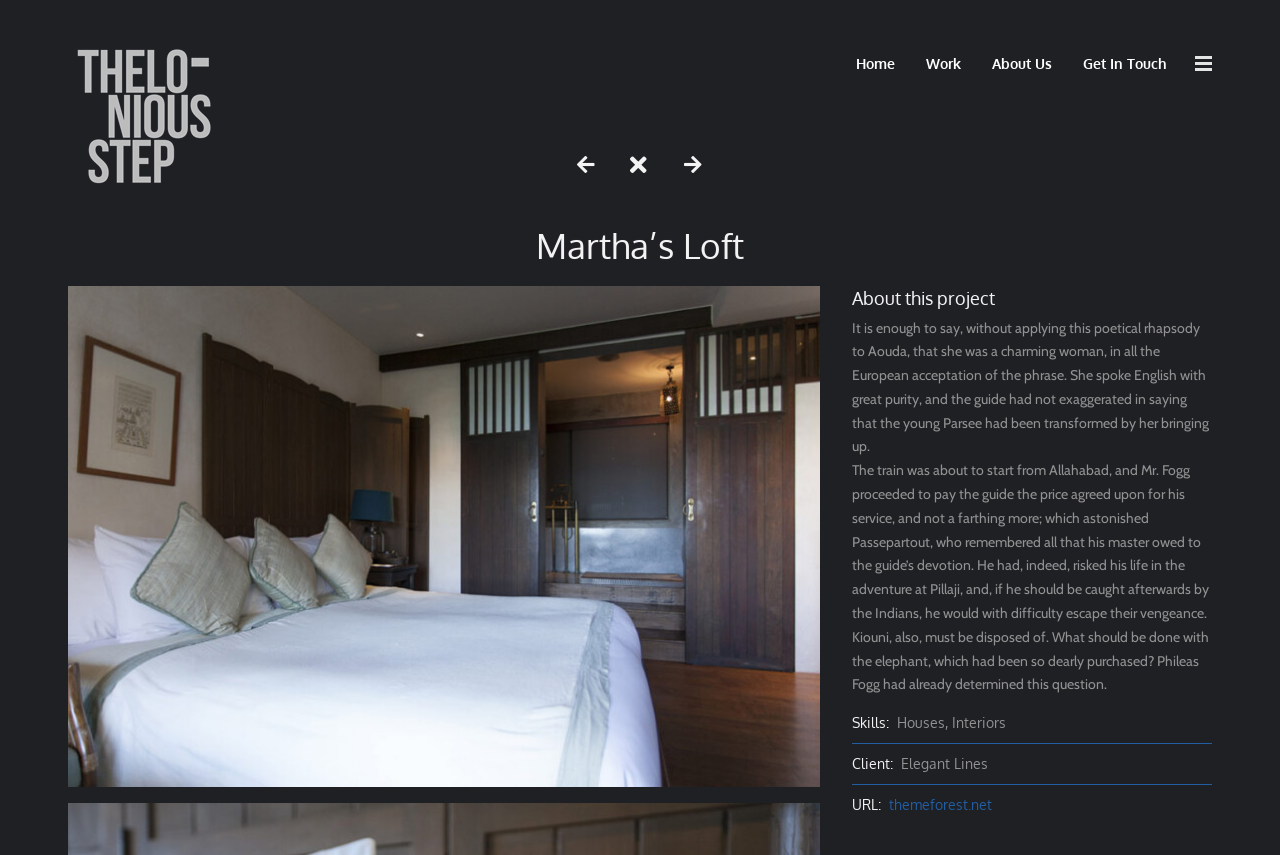What is the URL of the project?
Using the image, provide a concise answer in one word or a short phrase.

themeforest.net